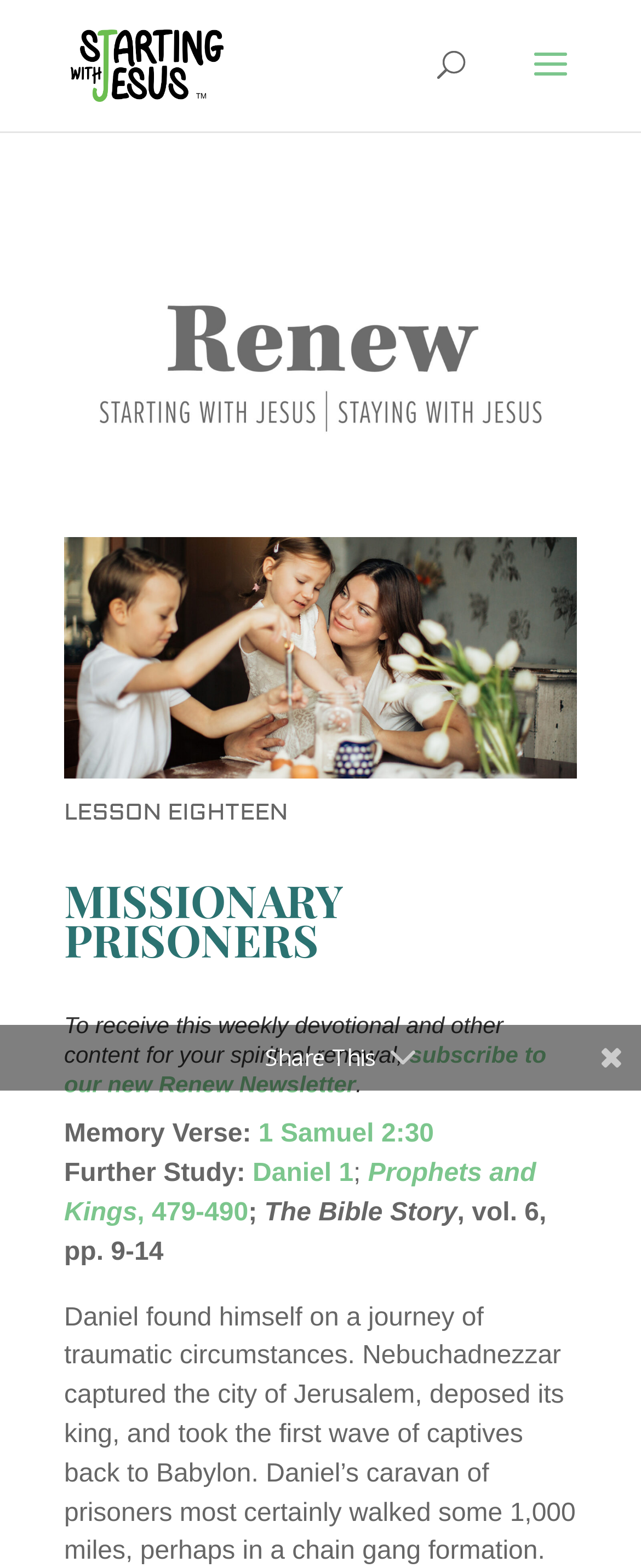Using the element description Daniel 1, predict the bounding box coordinates for the UI element. Provide the coordinates in (top-left x, top-left y, bottom-right x, bottom-right y) format with values ranging from 0 to 1.

[0.394, 0.74, 0.551, 0.758]